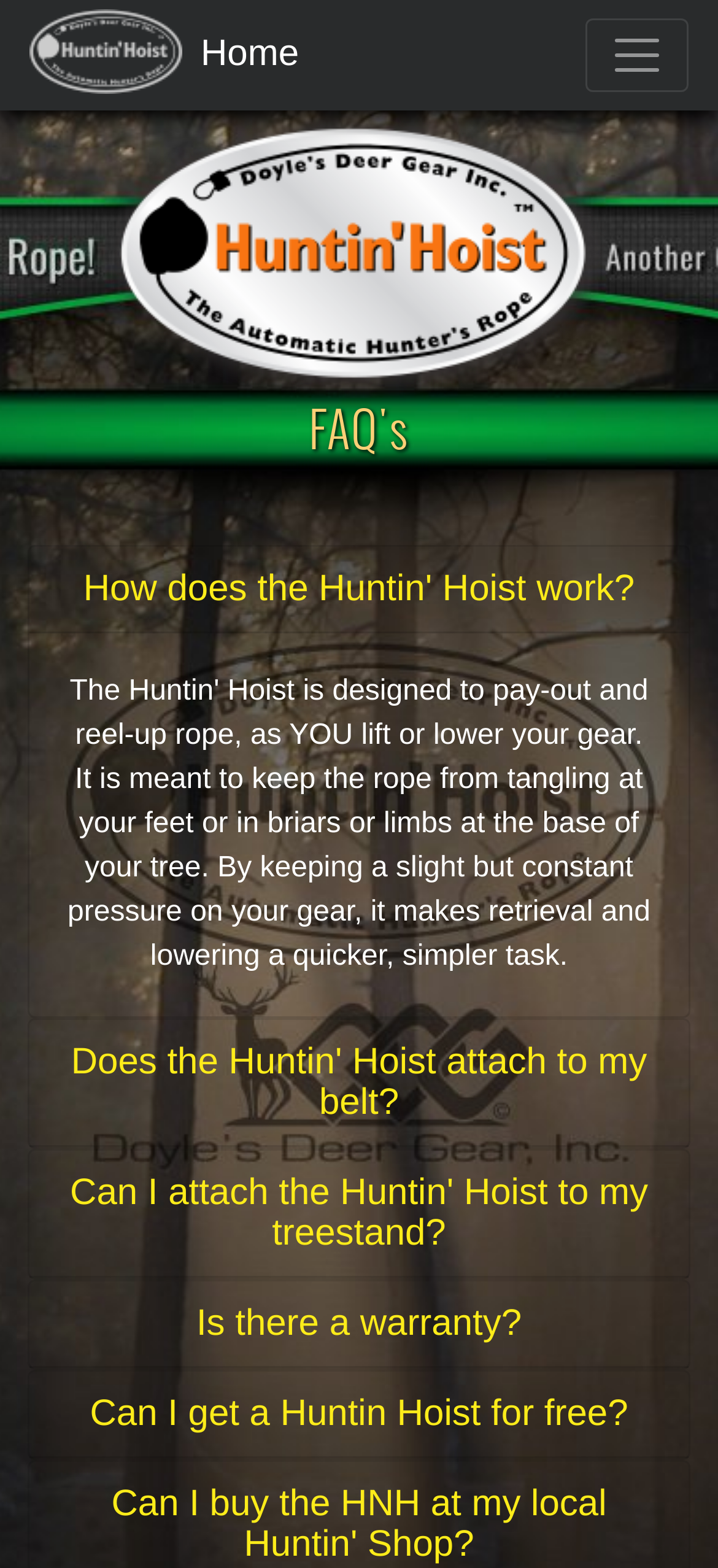What is the position of the 'Toggle navigation' button?
Answer the question with as much detail as possible.

The 'Toggle navigation' button is located at the top right of the webpage, which can be inferred from the bounding box coordinates [0.815, 0.012, 0.959, 0.059] of the button.